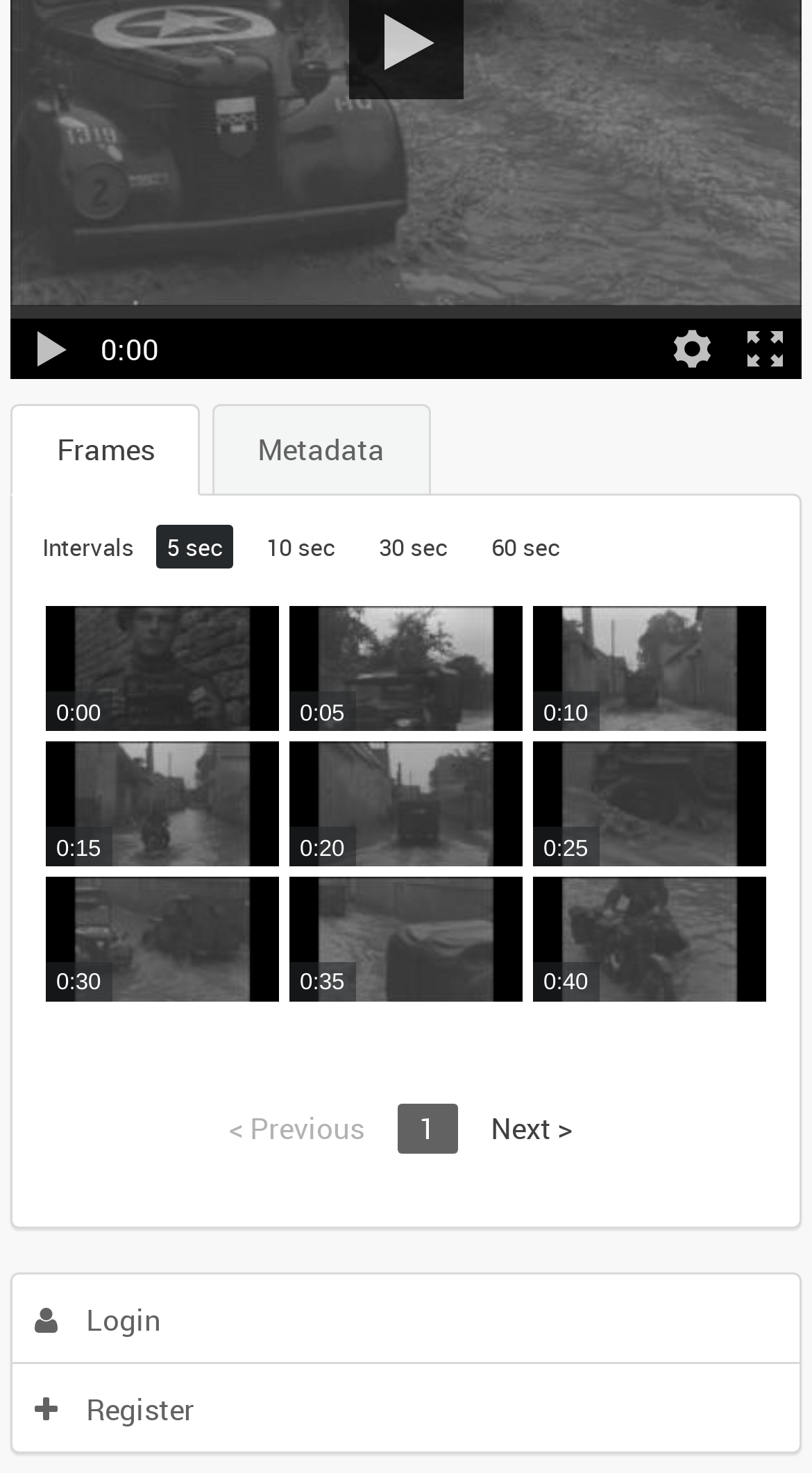What are the available interval options?
Examine the image closely and answer the question with as much detail as possible.

The webpage provides links labeled as '5 sec', '10 sec', '30 sec', and '60 sec', which are likely options for setting the interval at which the media file is played or displayed.